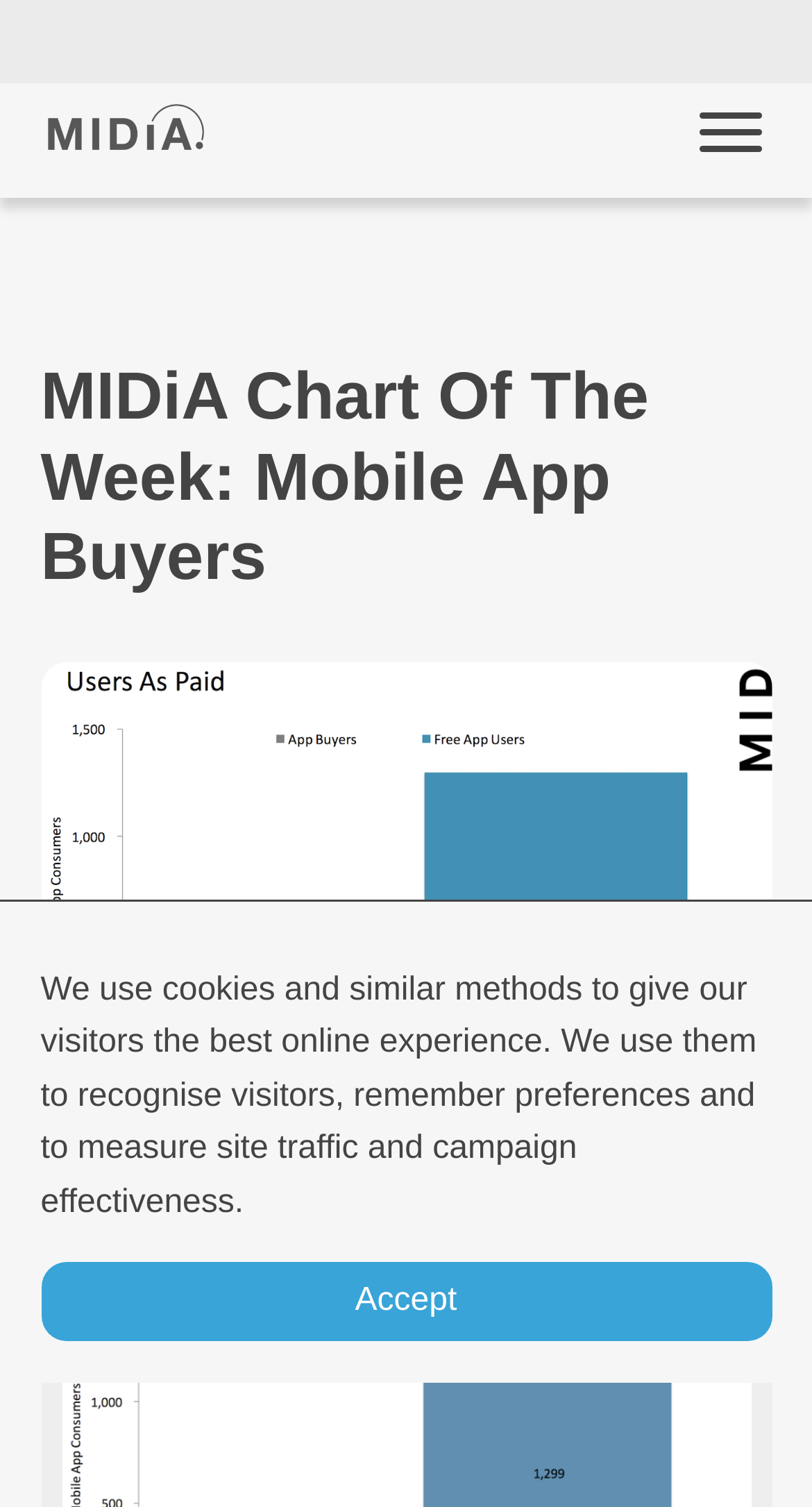Use the details in the image to answer the question thoroughly: 
What is the purpose of the cookies?

The purpose of the cookies is stated in the static text at the bottom of the webpage, which says 'We use cookies and similar methods to give our visitors the best online experience. We use them to recognise visitors, remember preferences and to measure site traffic and campaign effectiveness.'